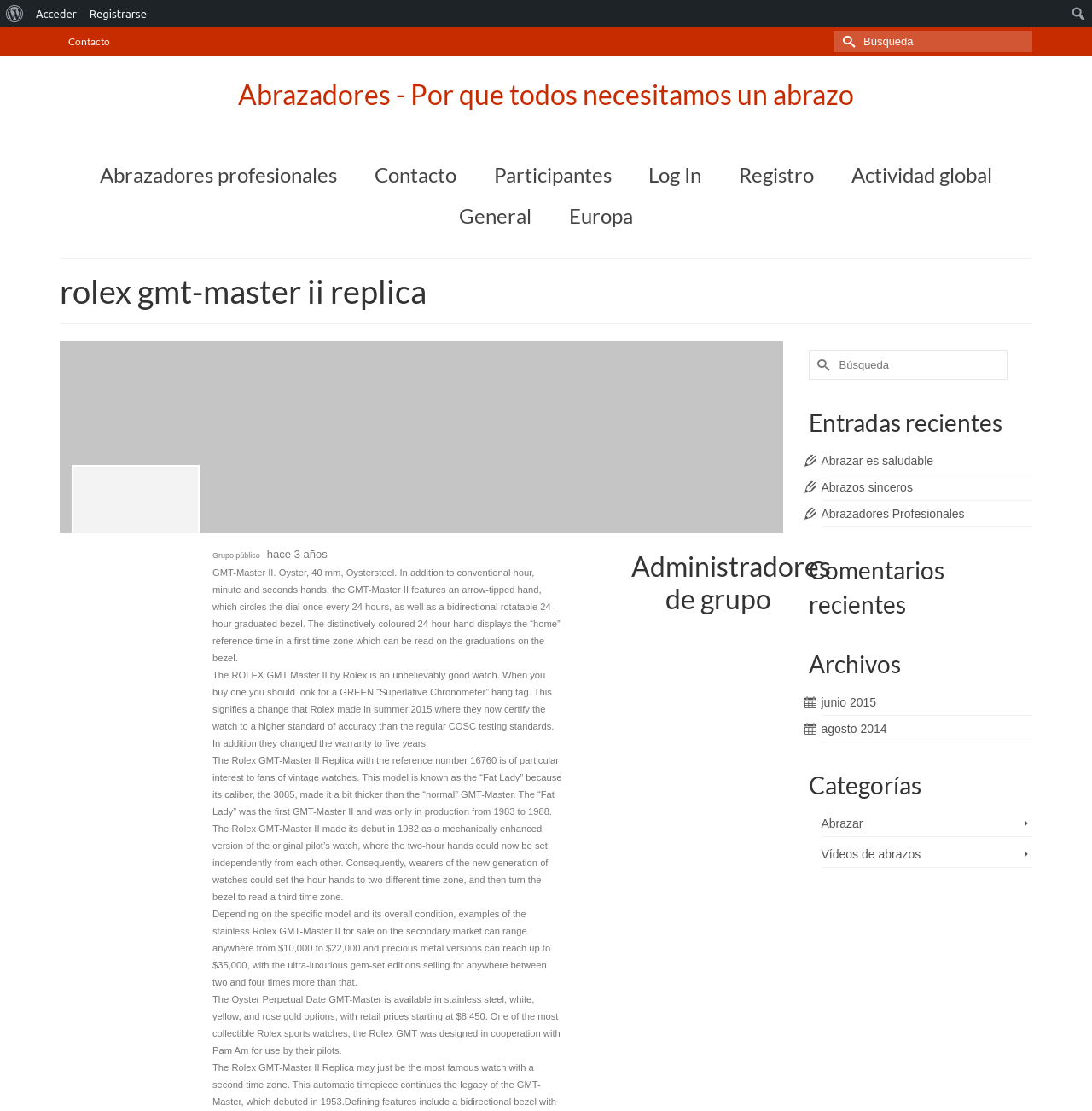Determine the bounding box coordinates for the area that should be clicked to carry out the following instruction: "Click on Contacto".

[0.055, 0.025, 0.109, 0.051]